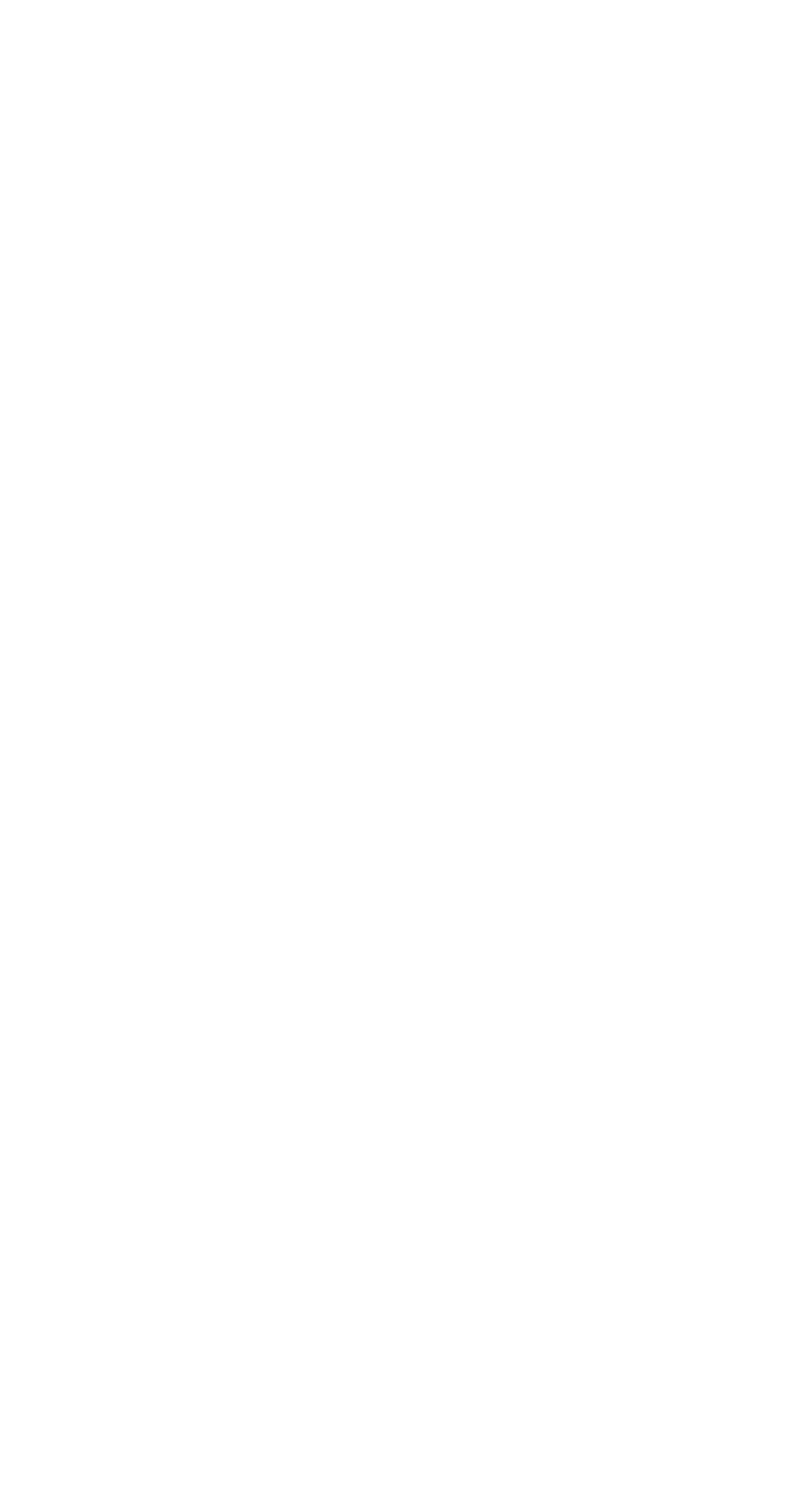Identify the bounding box coordinates of the clickable region to carry out the given instruction: "Read the article by Margaret Ashley".

None